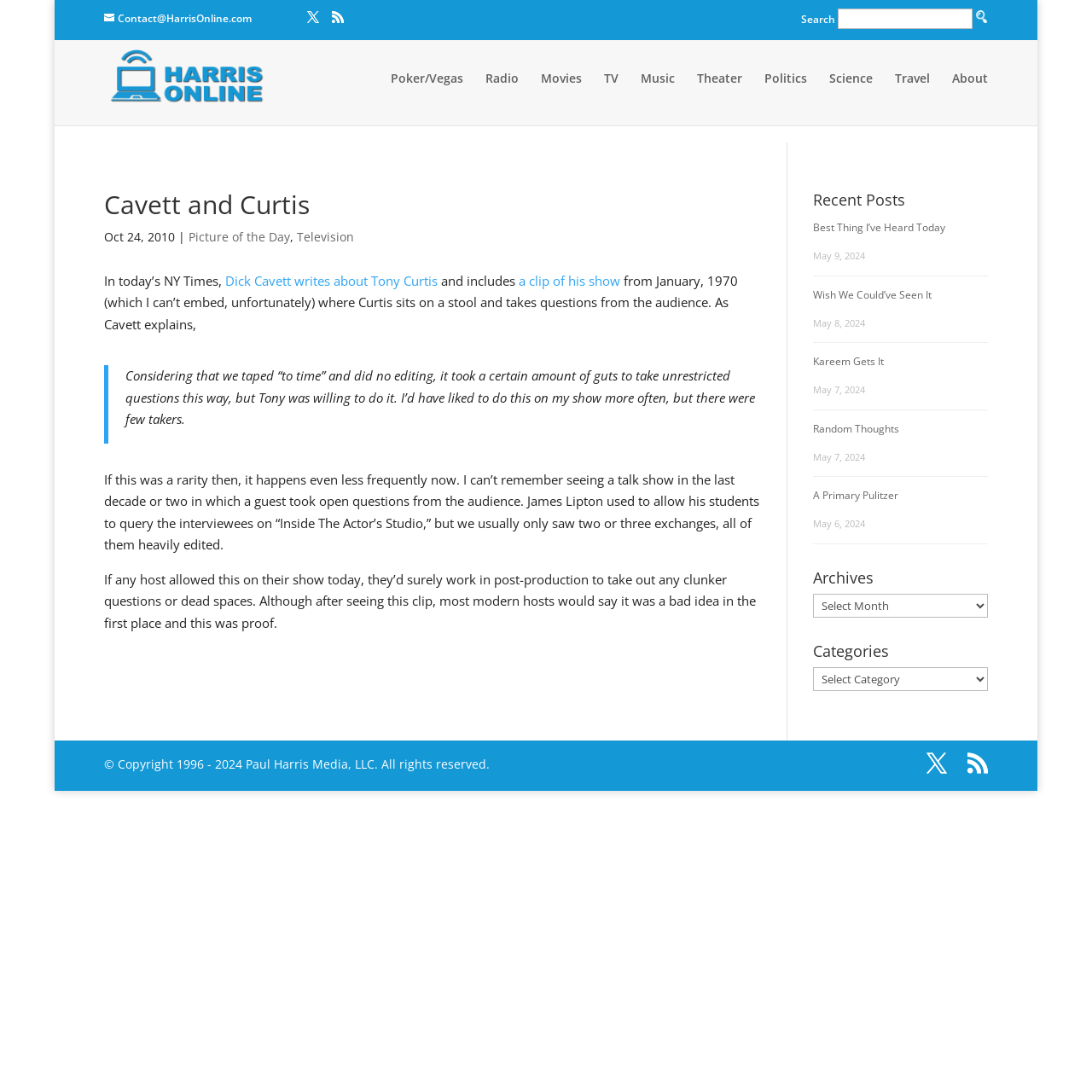What is the purpose of the search box?
Utilize the image to construct a detailed and well-explained answer.

The search box is located at the top-right corner of the webpage, with a label 'Search' and a button 'Search'. This suggests that the purpose of the search box is to allow users to search for content within the website.